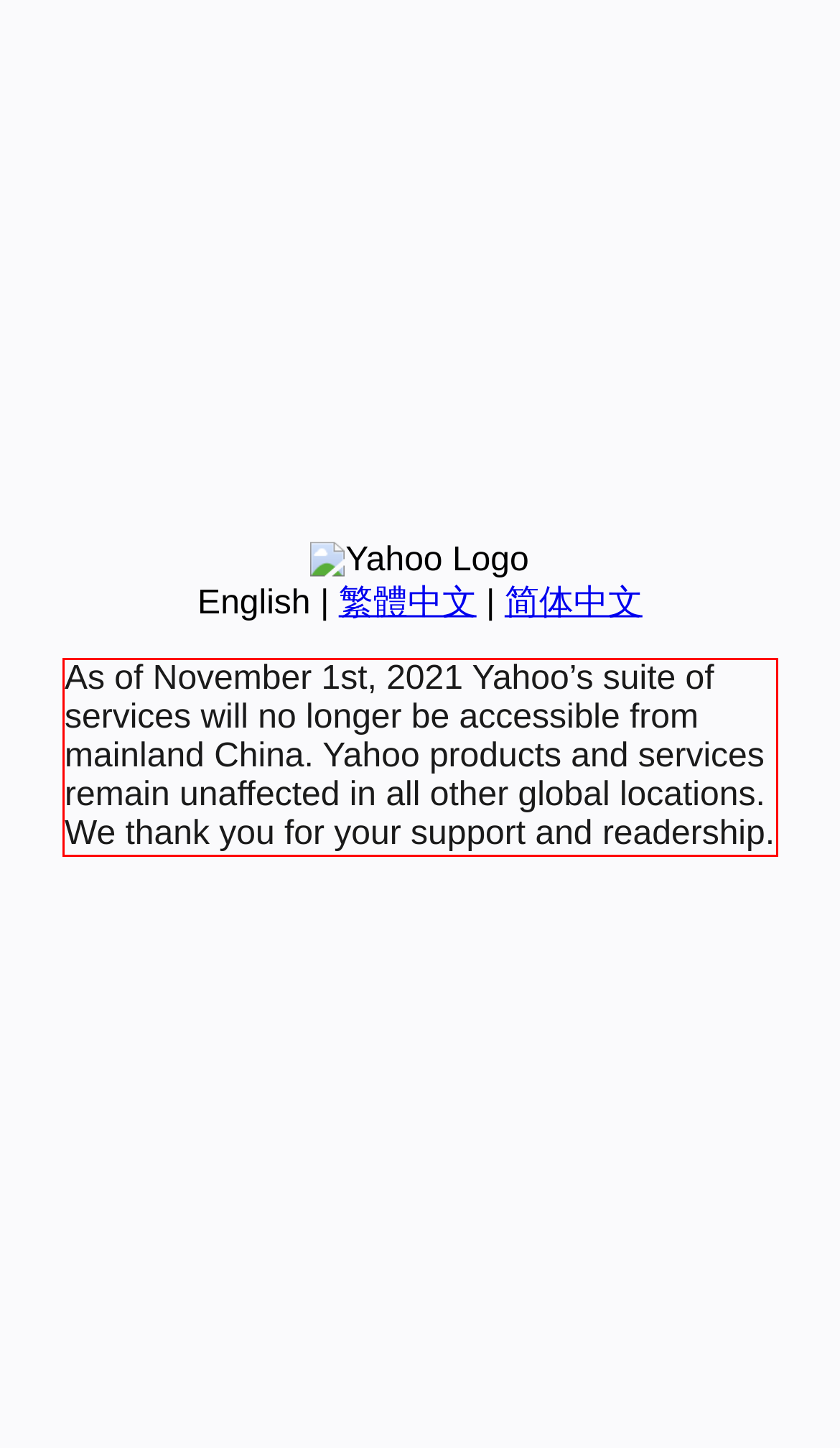Look at the screenshot of the webpage, locate the red rectangle bounding box, and generate the text content that it contains.

As of November 1st, 2021 Yahoo’s suite of services will no longer be accessible from mainland China. Yahoo products and services remain unaffected in all other global locations. We thank you for your support and readership.